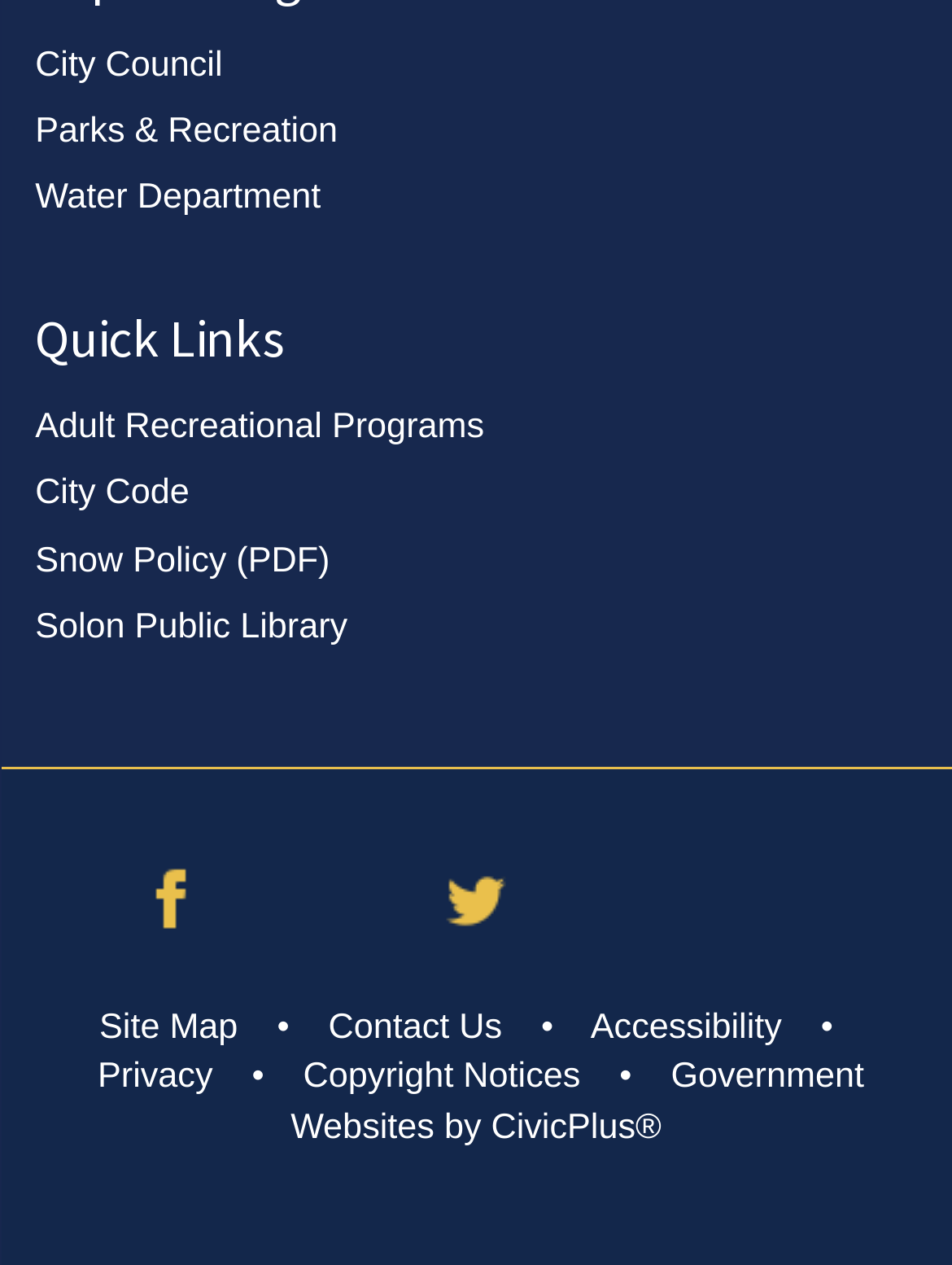Determine the bounding box coordinates of the clickable element to complete this instruction: "Explore Adult Recreational Programs". Provide the coordinates in the format of four float numbers between 0 and 1, [left, top, right, bottom].

[0.037, 0.322, 0.509, 0.353]